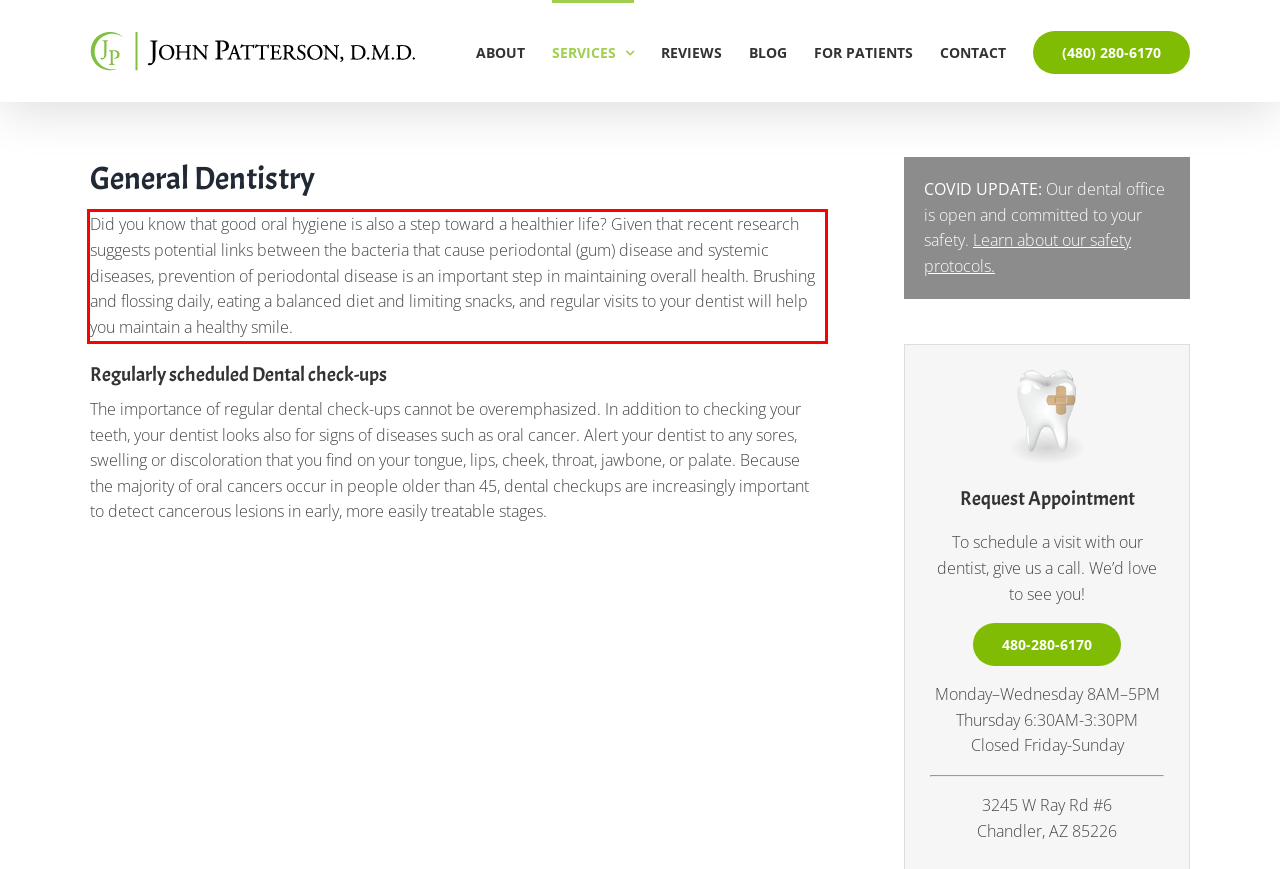Examine the webpage screenshot and use OCR to recognize and output the text within the red bounding box.

Did you know that good oral hygiene is also a step toward a healthier life? Given that recent research suggests potential links between the bacteria that cause periodontal (gum) disease and systemic diseases, prevention of periodontal disease is an important step in maintaining overall health. Brushing and flossing daily, eating a balanced diet and limiting snacks, and regular visits to your dentist will help you maintain a healthy smile.